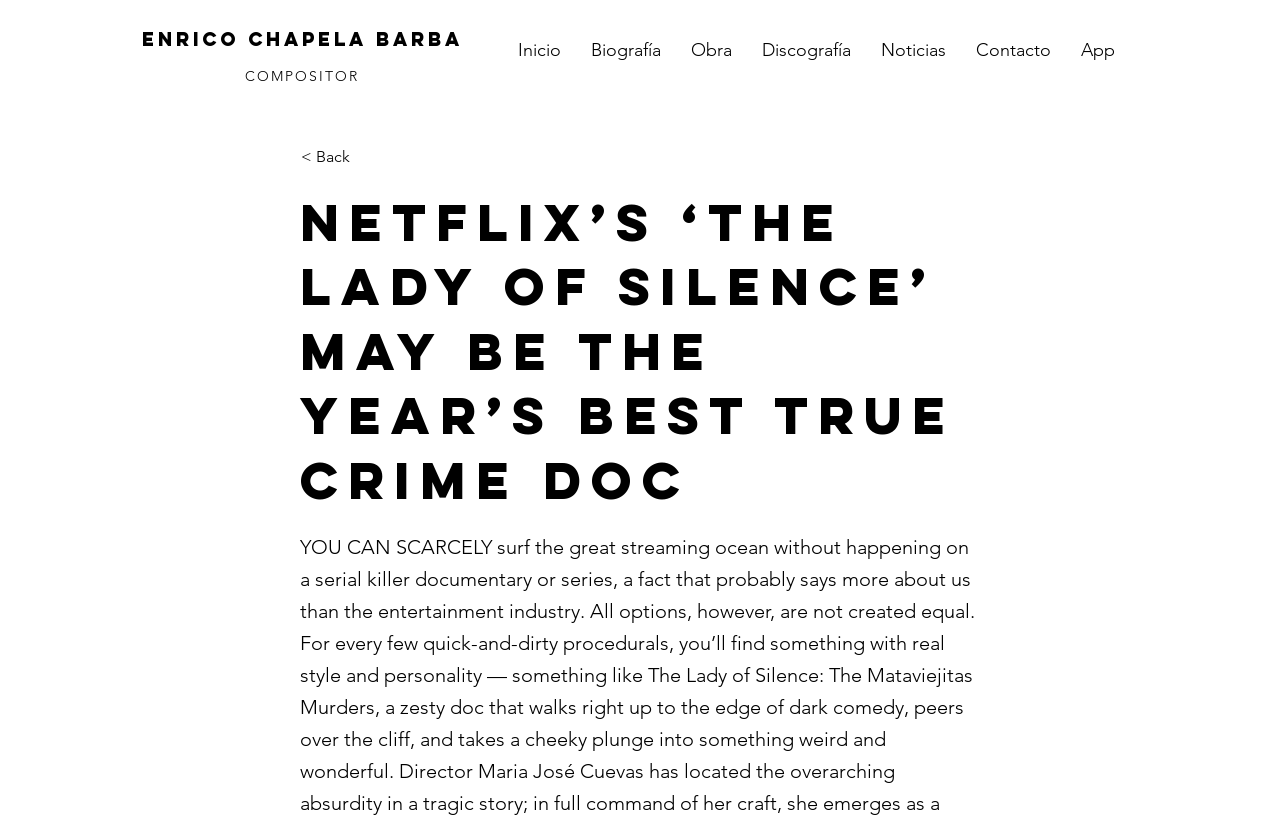Identify the bounding box coordinates of the section to be clicked to complete the task described by the following instruction: "visit enrico chapela barba". The coordinates should be four float numbers between 0 and 1, formatted as [left, top, right, bottom].

[0.111, 0.033, 0.361, 0.062]